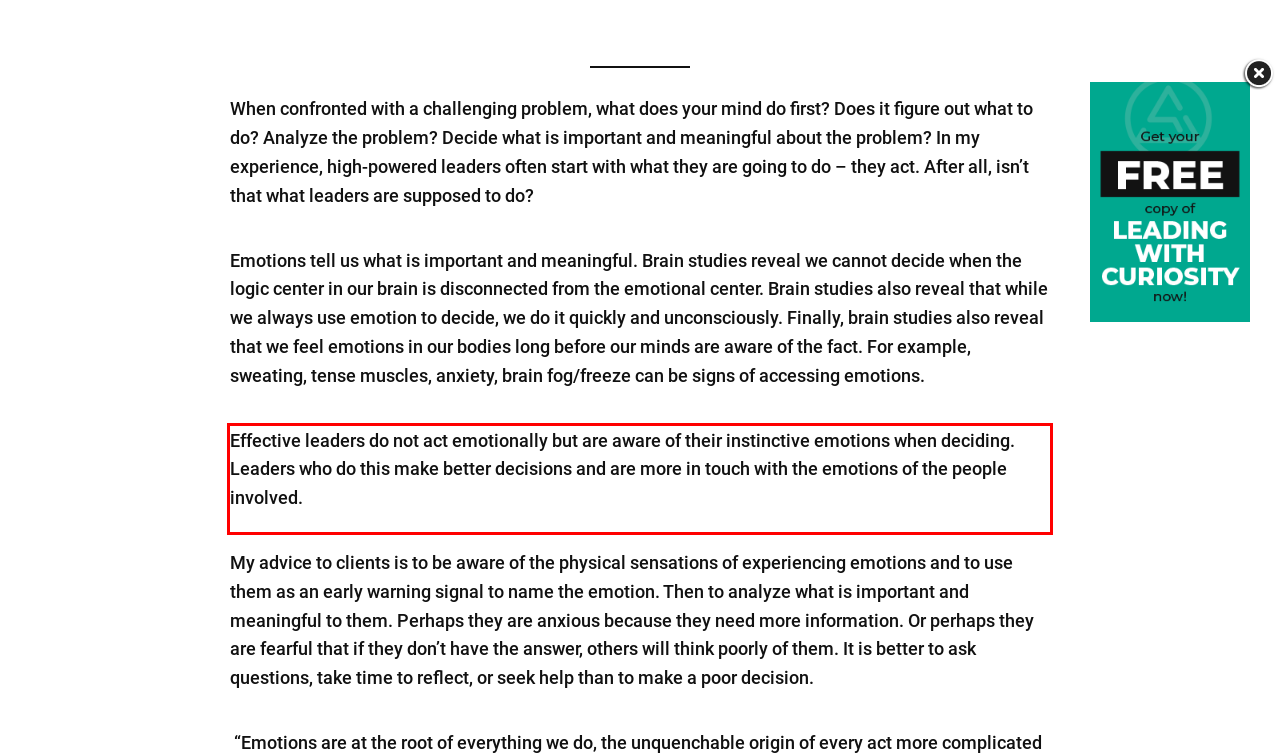Examine the screenshot of the webpage, locate the red bounding box, and generate the text contained within it.

Effective leaders do not act emotionally but are aware of their instinctive emotions when deciding. Leaders who do this make better decisions and are more in touch with the emotions of the people involved.